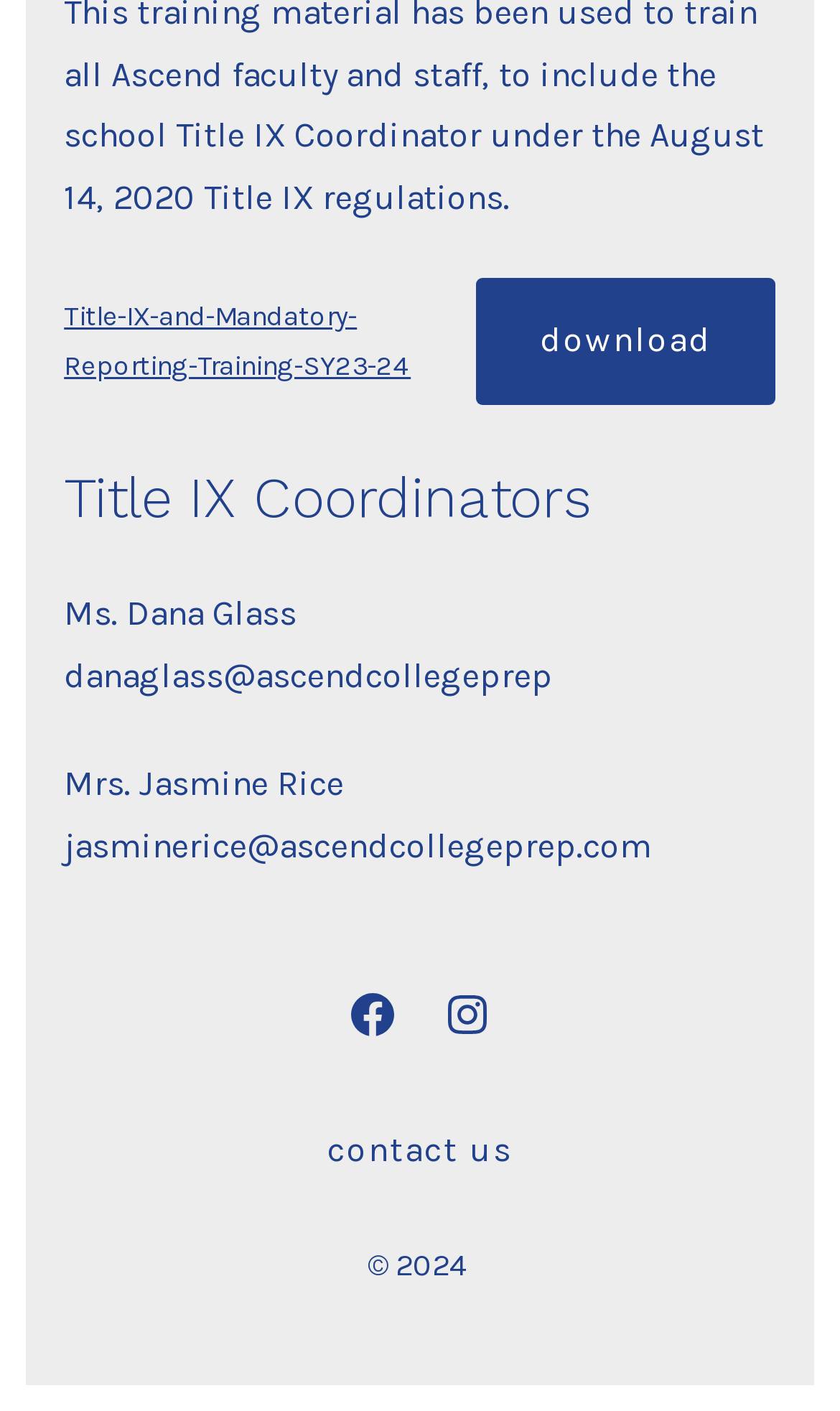Answer the question in one word or a short phrase:
What social media platforms are linked in the footer?

Facebook and Instagram